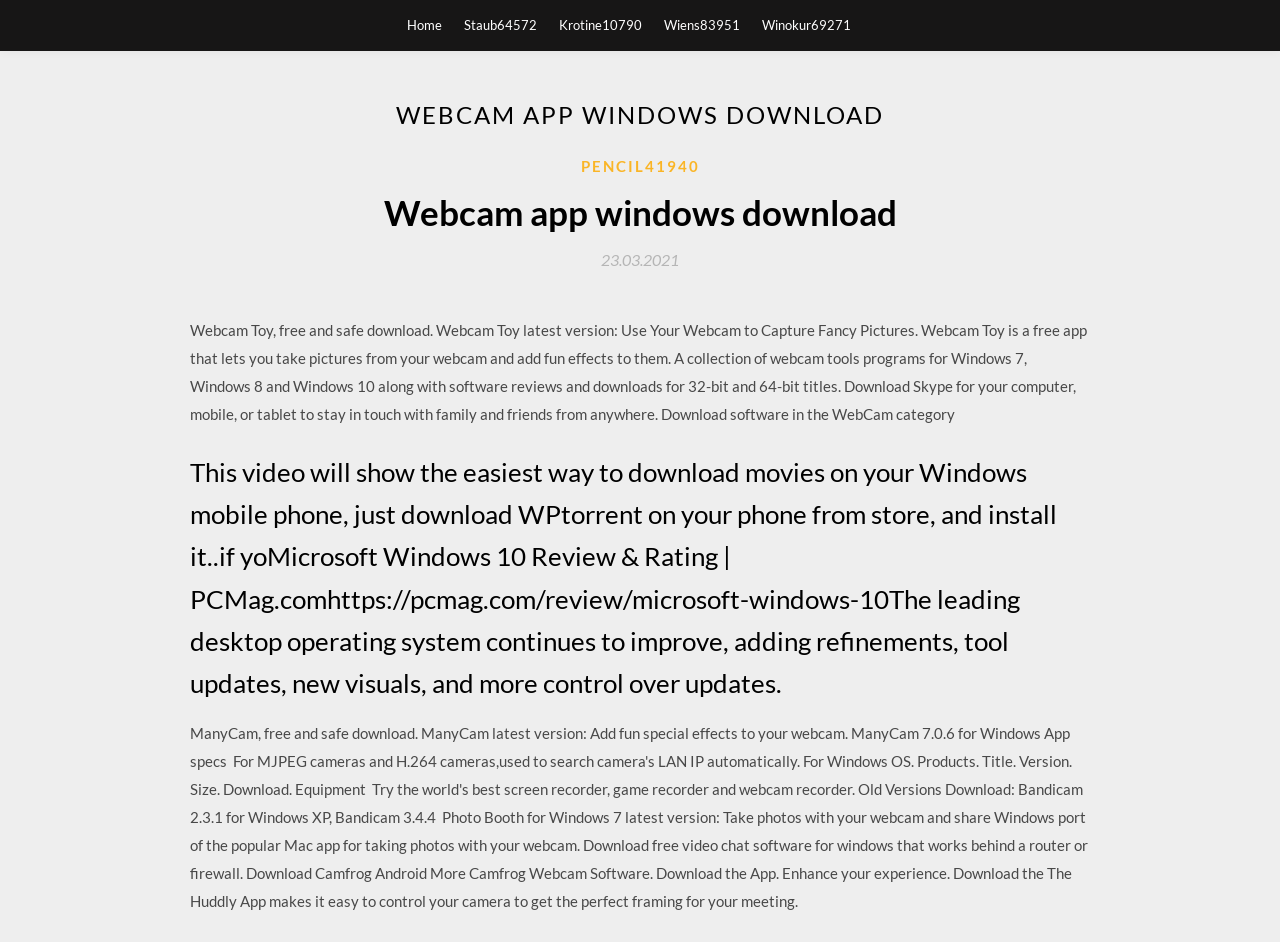Can you specify the bounding box coordinates of the area that needs to be clicked to fulfill the following instruction: "download Webcam Toy"?

[0.148, 0.341, 0.849, 0.449]